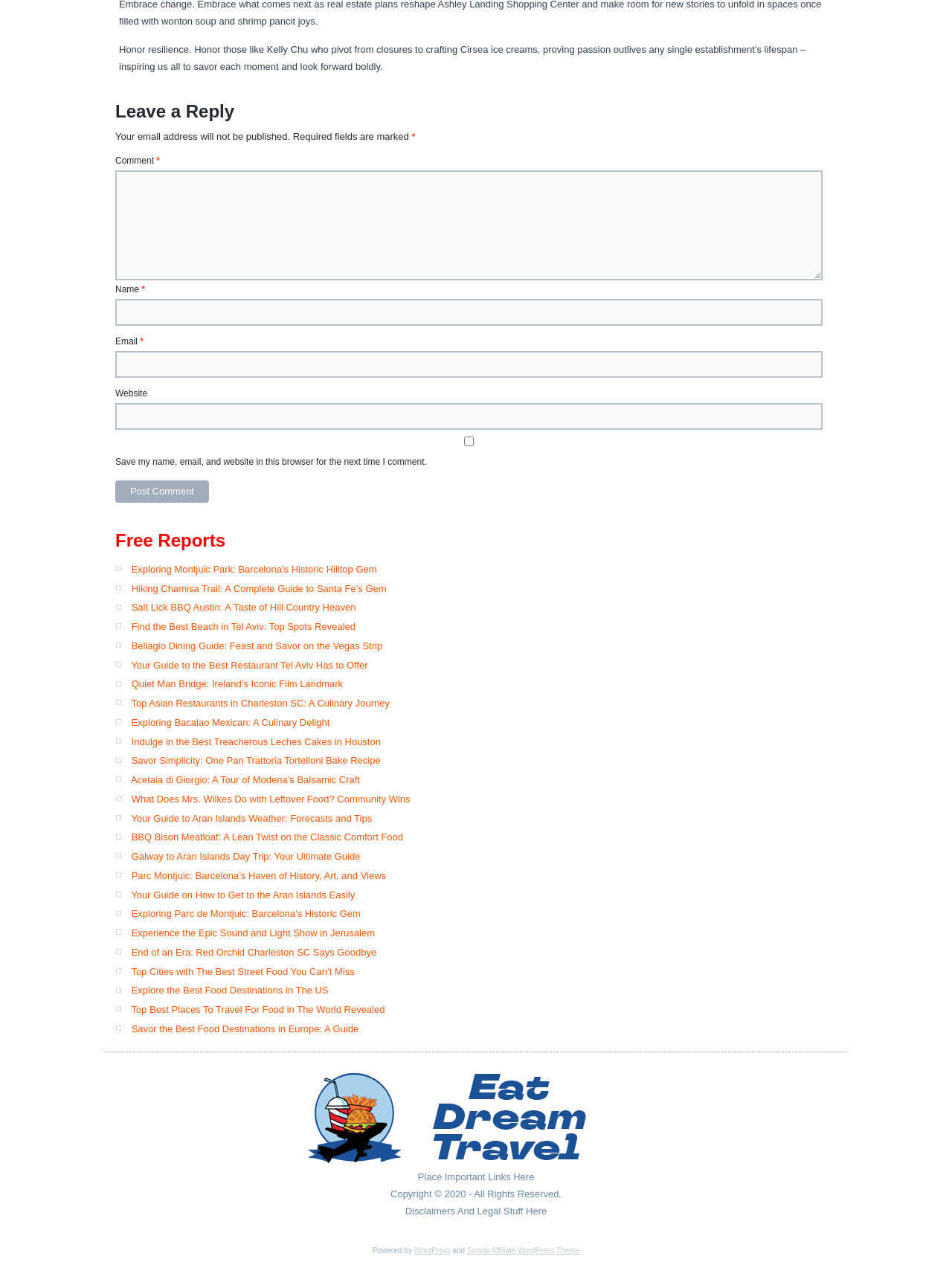Please provide the bounding box coordinates in the format (top-left x, top-left y, bottom-right x, bottom-right y). Remember, all values are floating point numbers between 0 and 1. What is the bounding box coordinate of the region described as: parent_node: Email * aria-describedby="email-notes" name="email"

[0.121, 0.278, 0.864, 0.299]